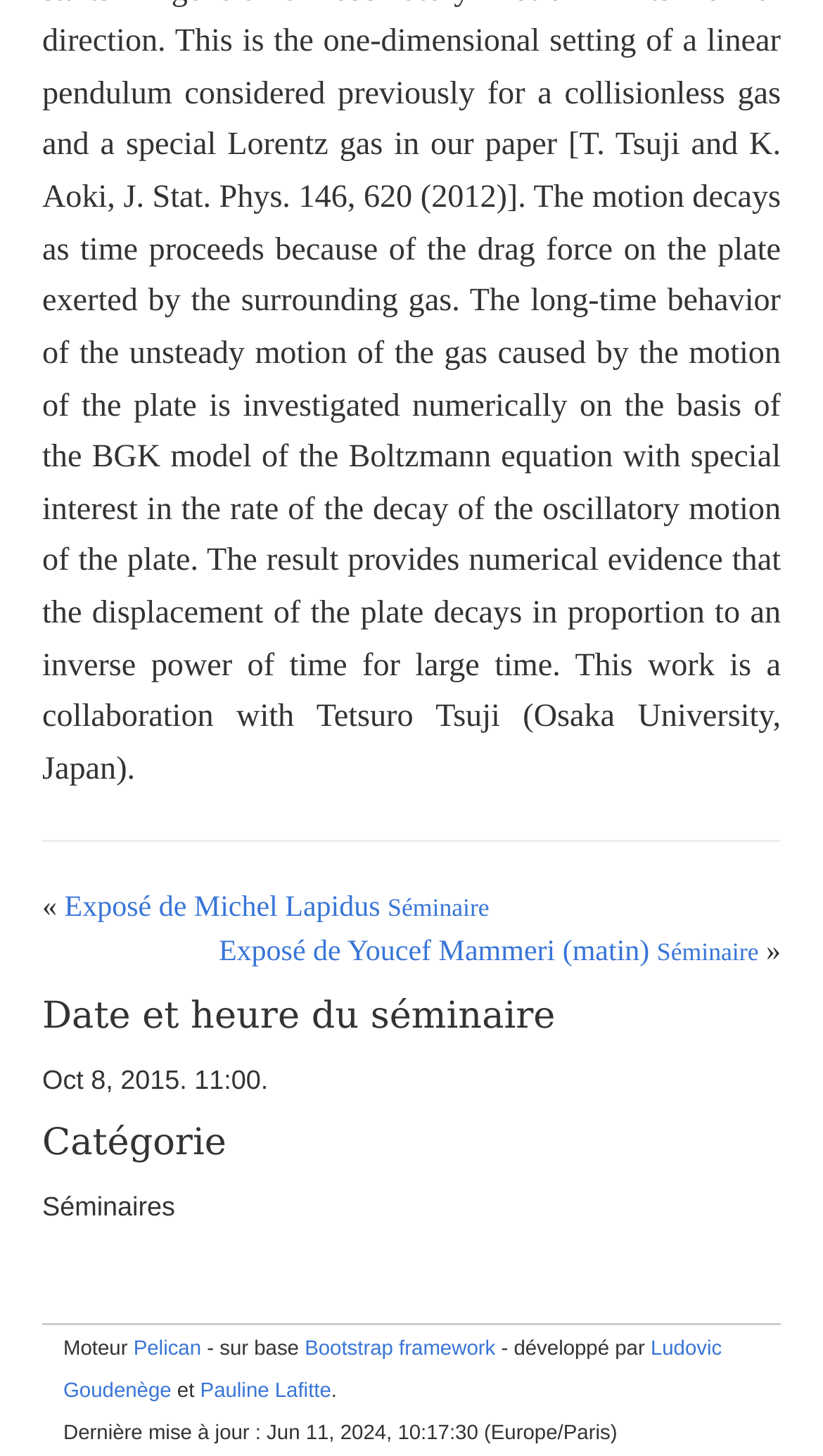What is the category of the seminar?
Kindly answer the question with as much detail as you can.

I found the category of the seminar by looking at the 'Catégorie' section, where it is written as a link 'Séminaires'.